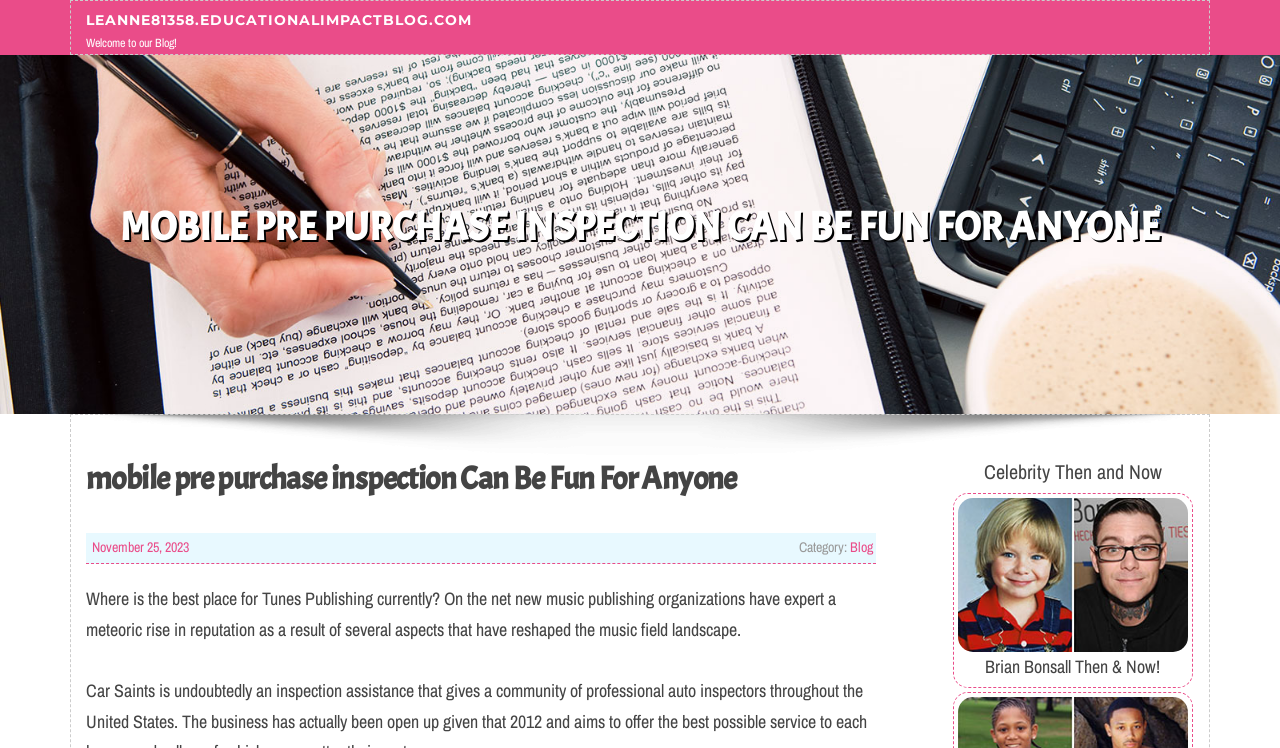Answer succinctly with a single word or phrase:
Is there a link to skip to content?

Yes